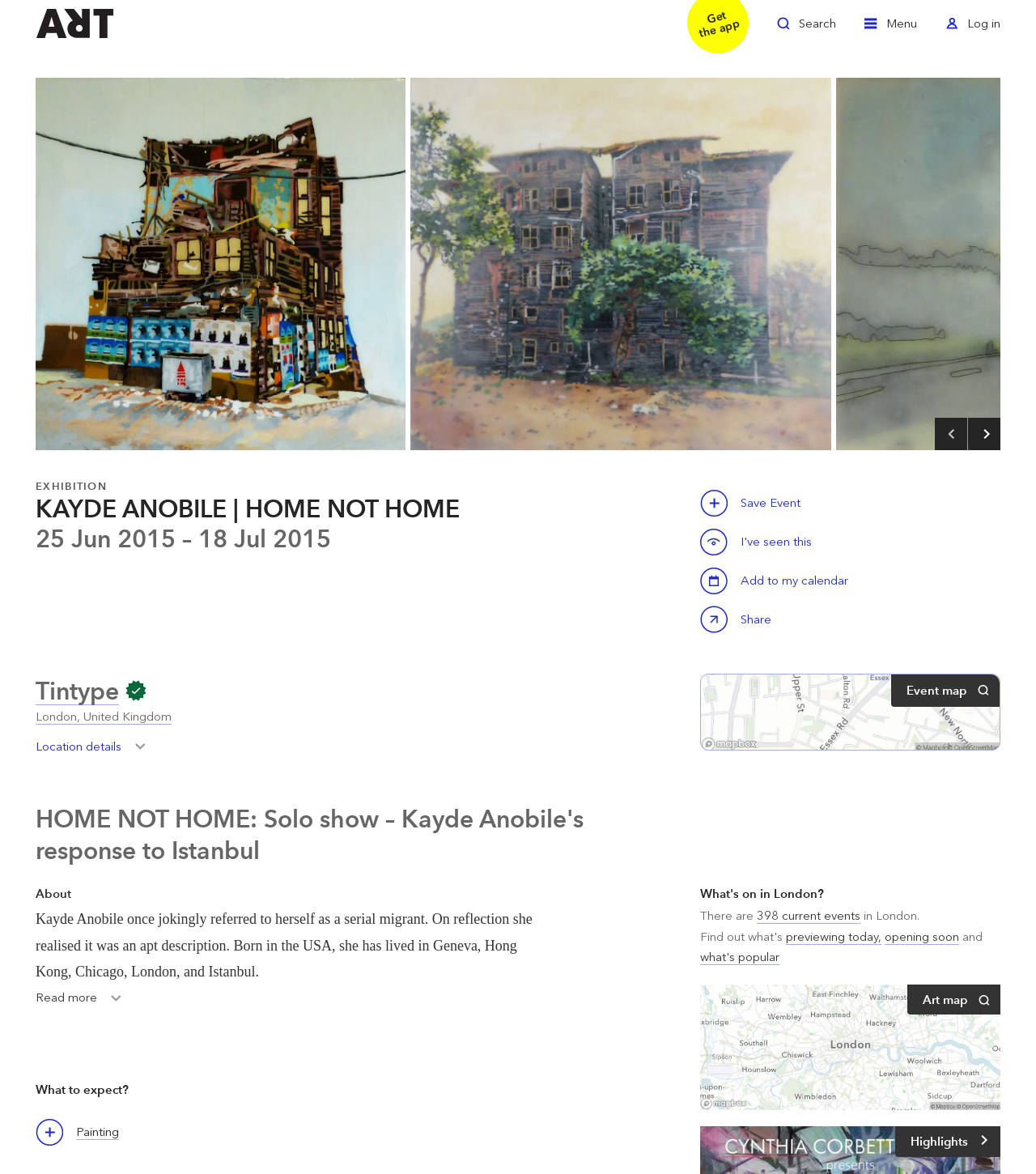Generate a thorough description of the webpage.

This webpage is about an art exhibition titled "HOME NOT HOME" by Kayde Anobile at Tintype in London. At the top left corner, there are three links: "Welcome to ArtRabbit", "Toggle Search", and "Toggle Menu". On the top right corner, there are three more links: "Toggle Log in", "Zoom in" with an image "Çukurcuma, 2015", and another "Zoom in" with an image "Prinkipo Palace, 2015".

Below these links, there is a header section with three headings: "EXHIBITION", "KAYDE ANOBILE | HOME NOT HOME", and "25 Jun 2015 – 18 Jul 2015". Next to these headings, there are three buttons: "Save this event", "Calendar", and "Share KAYDE ANOBILE | HOME NOT HOME".

On the left side, there is a section about the exhibition location, Tintype, with a link to its website and a small image. Below this, there is a link to the location "London, United Kingdom" and a button to toggle location details.

The main content of the webpage is about the artist Kayde Anobile, with a heading "About" and a paragraph describing her background as a serial migrant. There is a button to "Read more" about the artist. 

Further down, there is a section titled "What to expect?" with a link to "Painting". On the right side, there is a section titled "What's on in London?" with links to current events, previewing today, opening soon, and what's popular. There is also a link to a location map with an image.

Overall, this webpage provides information about an art exhibition, the artist, and the location, as well as links to related events and resources.